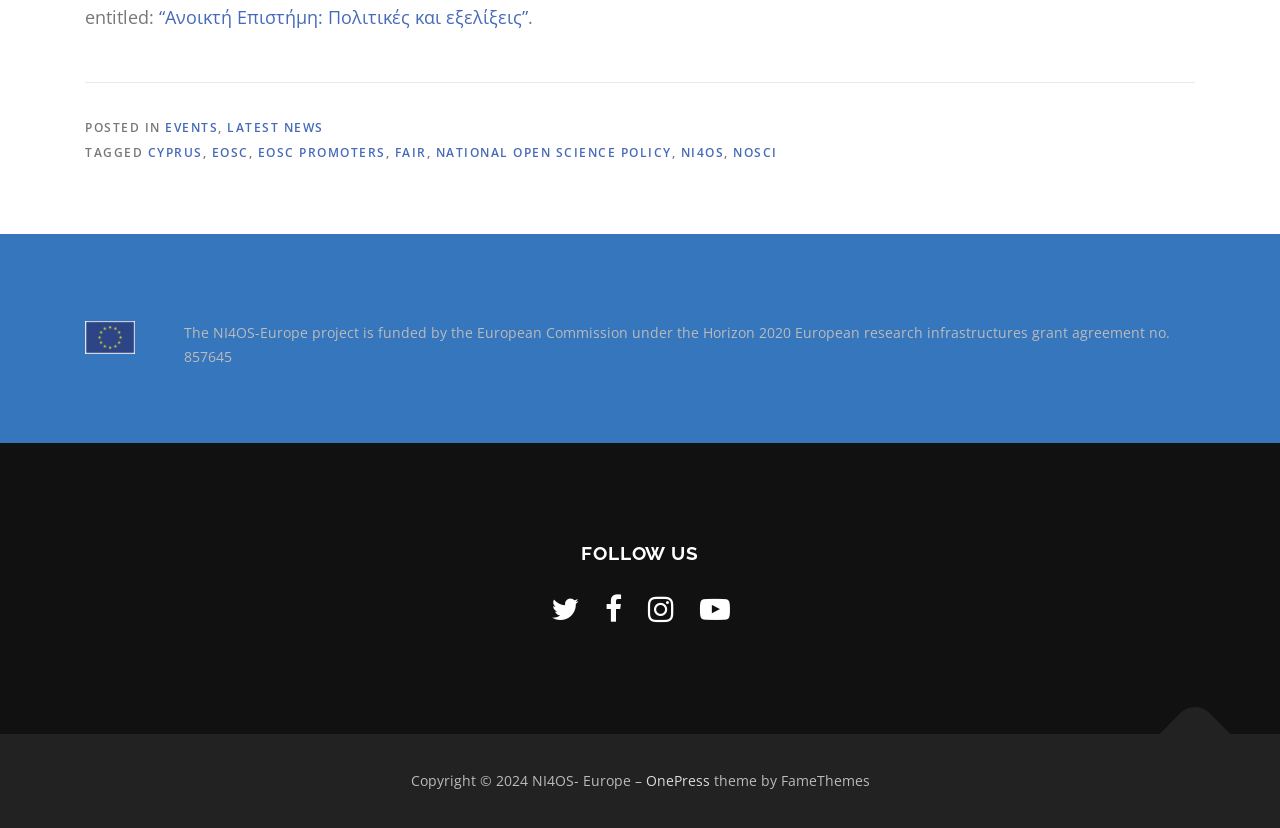Answer the question using only a single word or phrase: 
What is the theme of the webpage provided by?

FameThemes